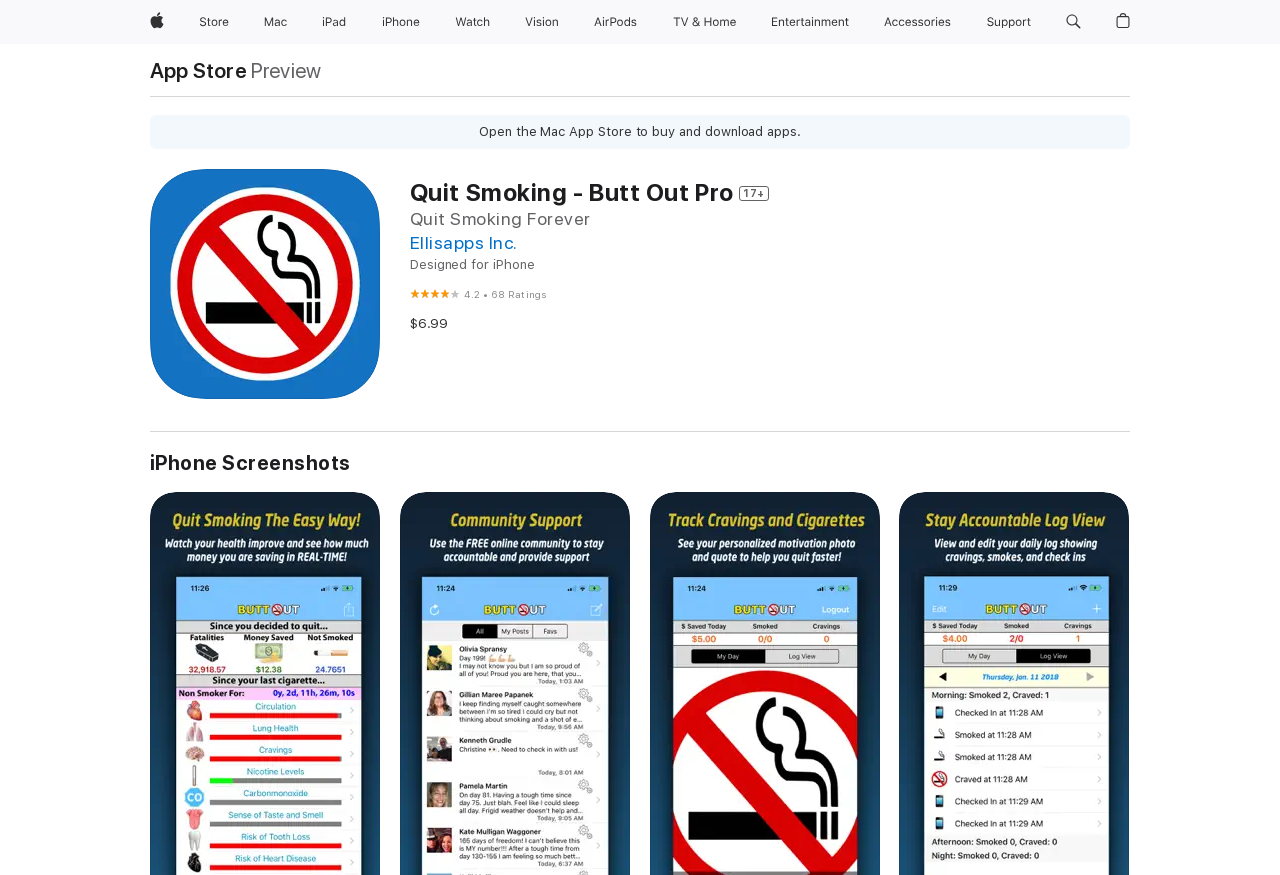Could you determine the bounding box coordinates of the clickable element to complete the instruction: "Click Apple"? Provide the coordinates as four float numbers between 0 and 1, i.e., [left, top, right, bottom].

[0.111, 0.0, 0.134, 0.05]